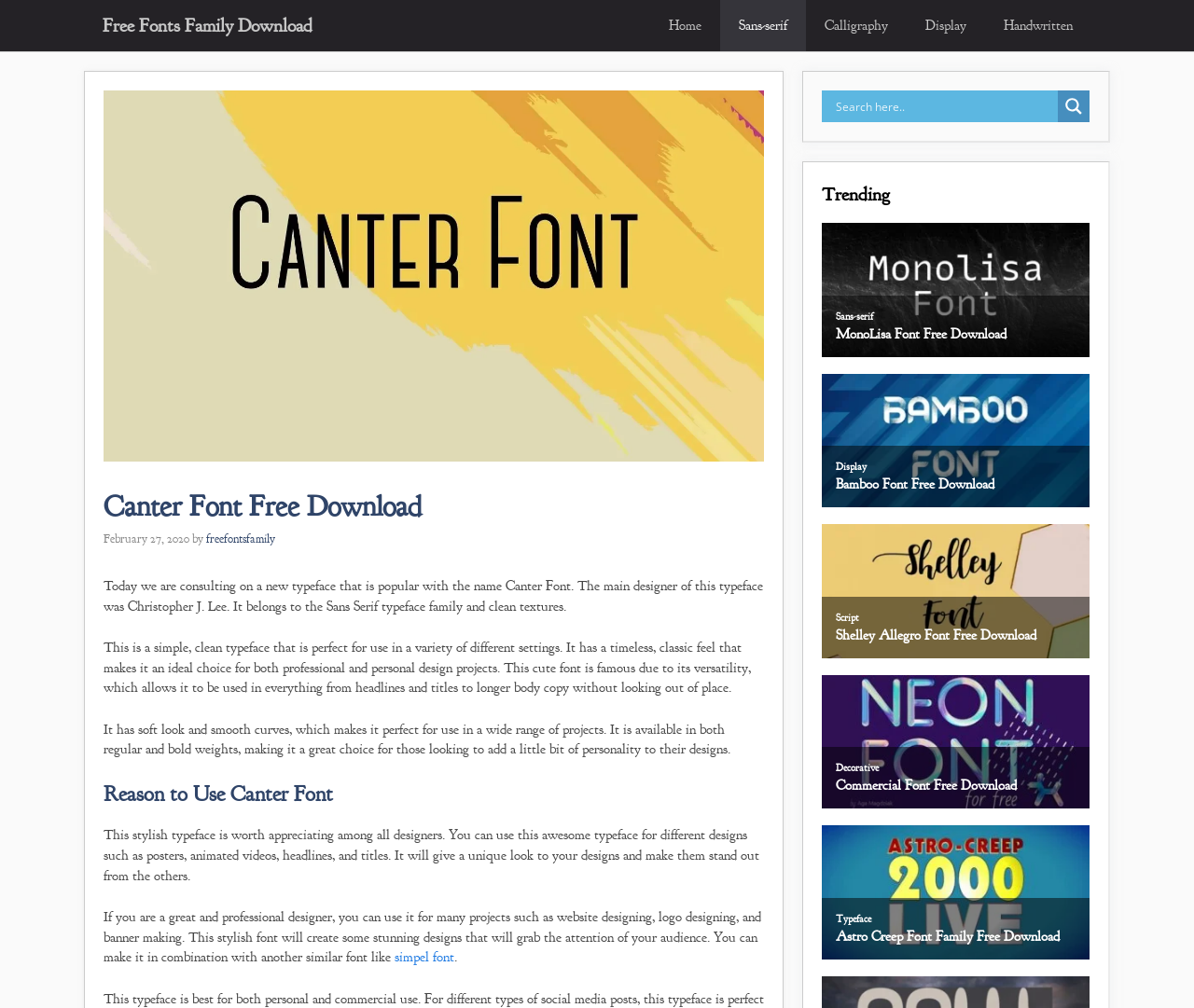Can you find the bounding box coordinates for the element to click on to achieve the instruction: "Search for a font"?

[0.7, 0.09, 0.882, 0.121]